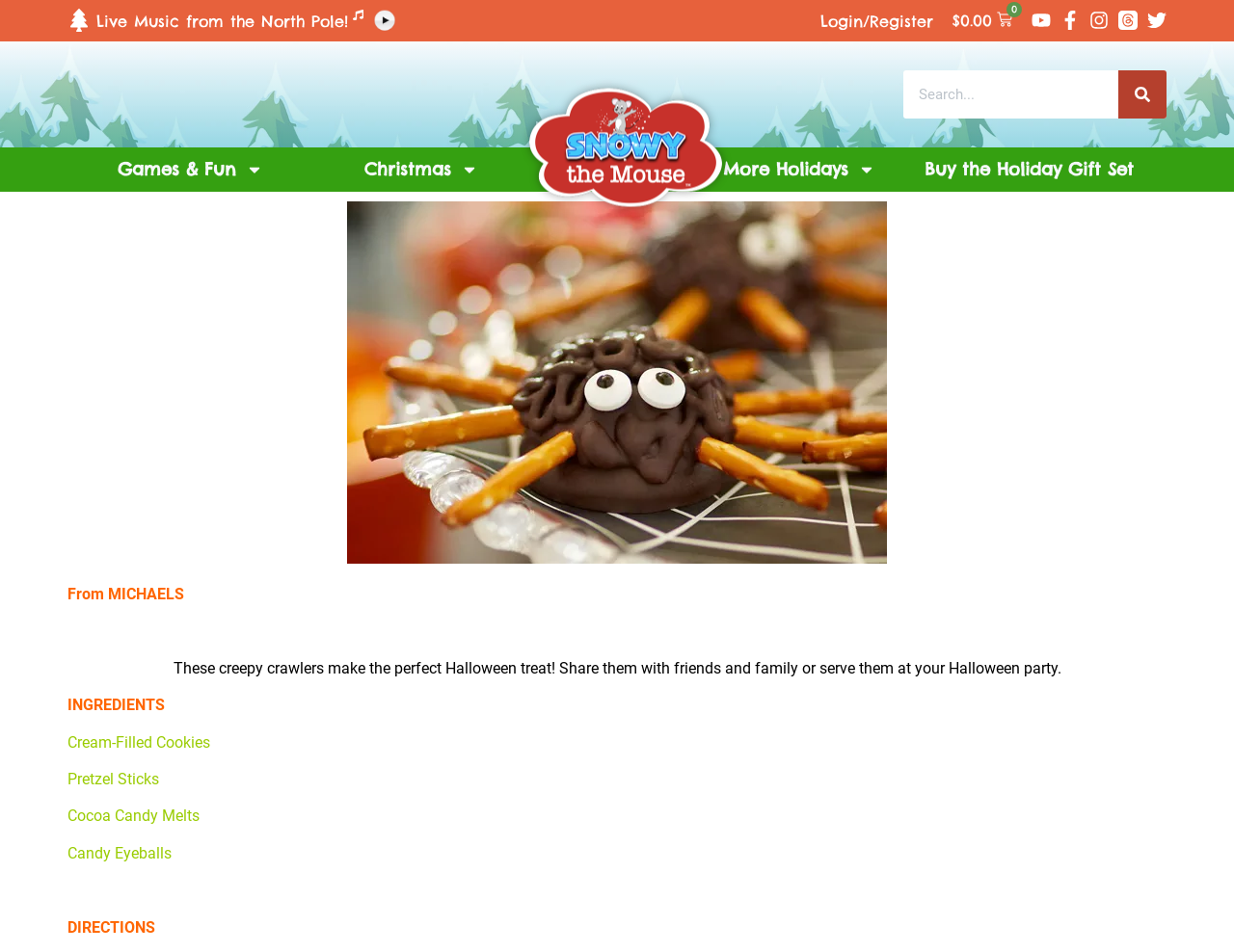Determine the bounding box coordinates of the clickable element to achieve the following action: 'Go to the Games & Fun page'. Provide the coordinates as four float values between 0 and 1, formatted as [left, top, right, bottom].

[0.055, 0.155, 0.255, 0.201]